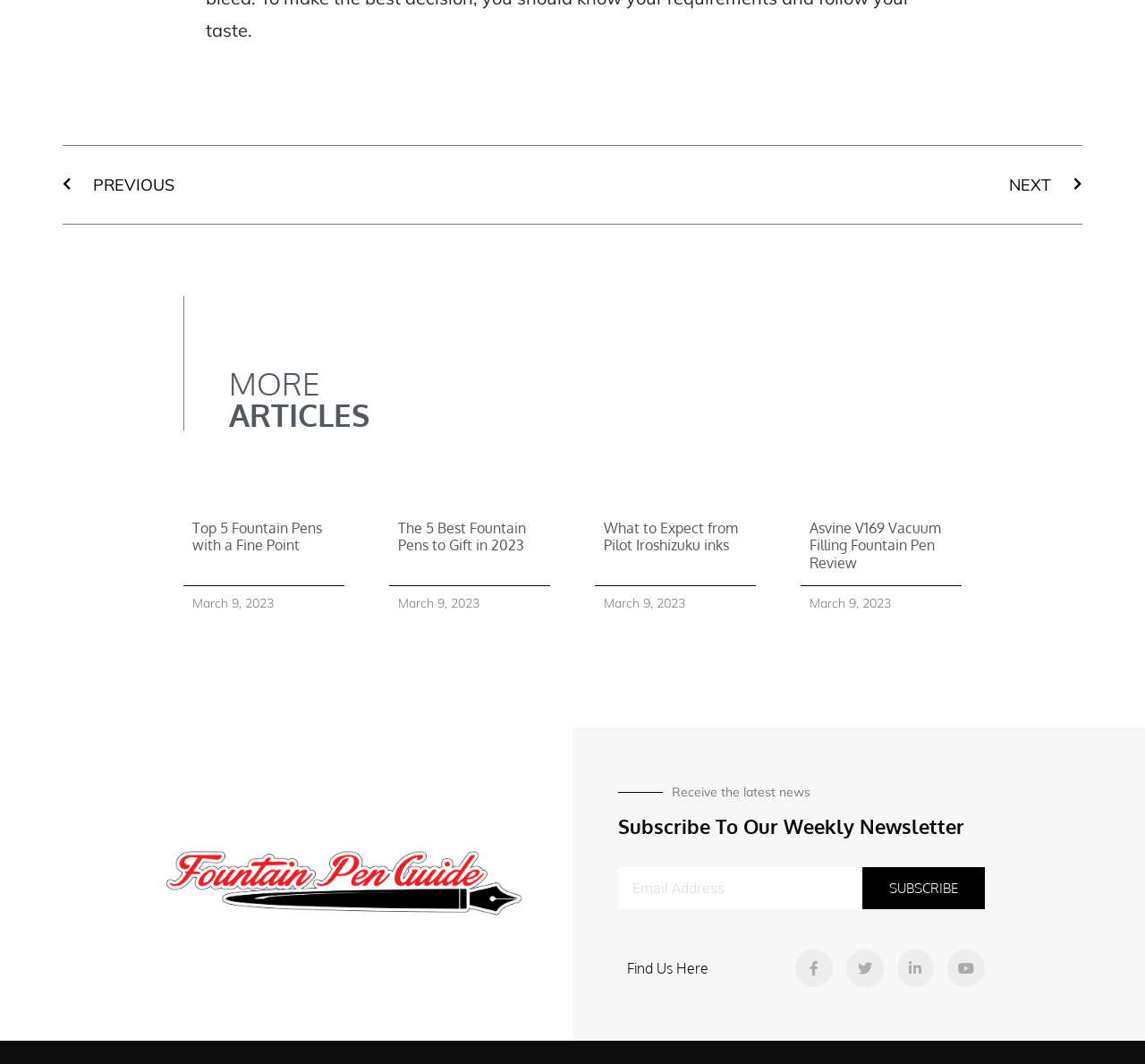Determine the coordinates of the bounding box for the clickable area needed to execute this instruction: "Subscribe to the weekly newsletter".

[0.753, 0.815, 0.86, 0.855]